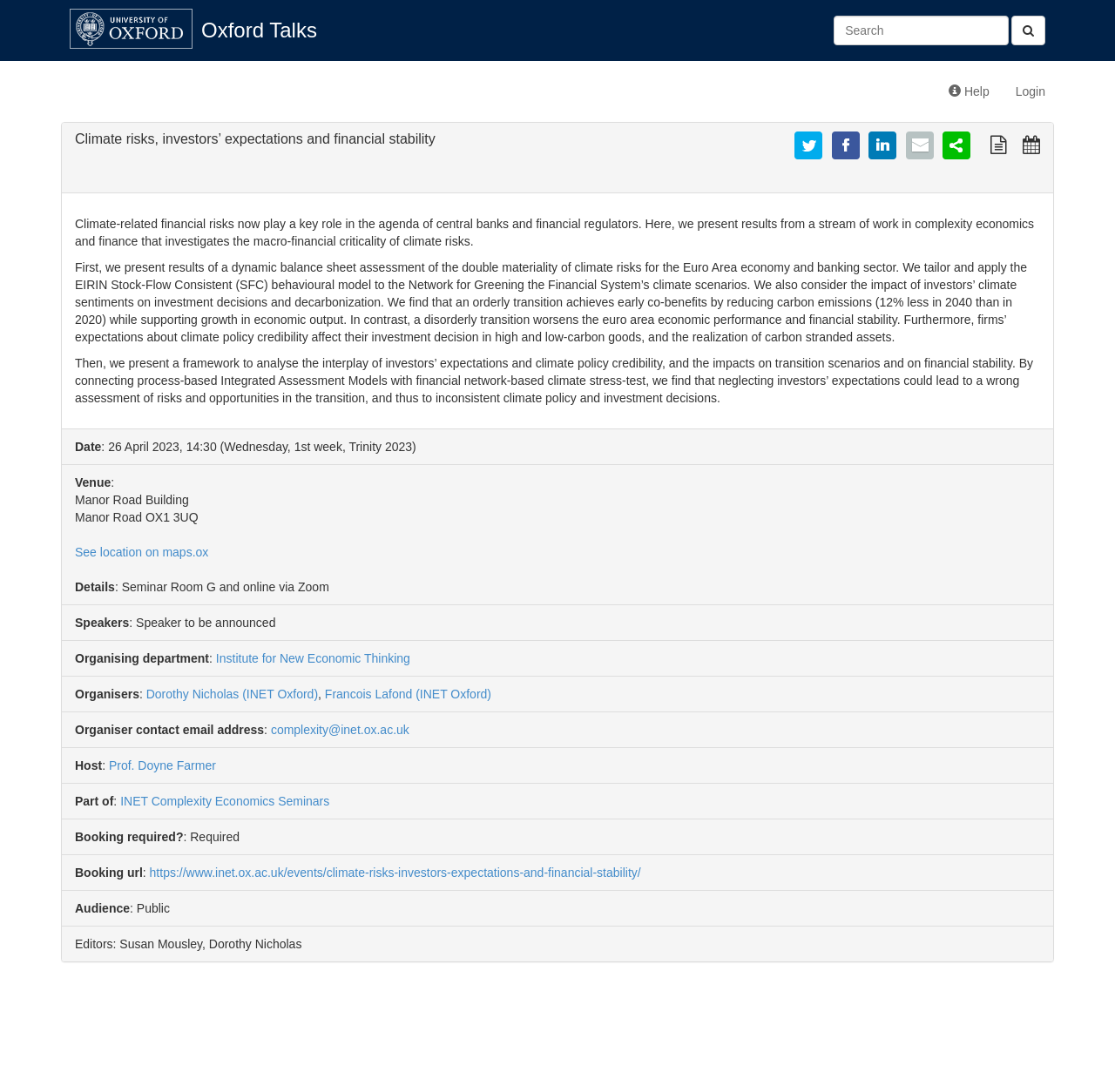Find the UI element described as: "name="q" placeholder="Search"" and predict its bounding box coordinates. Ensure the coordinates are four float numbers between 0 and 1, [left, top, right, bottom].

[0.748, 0.014, 0.905, 0.041]